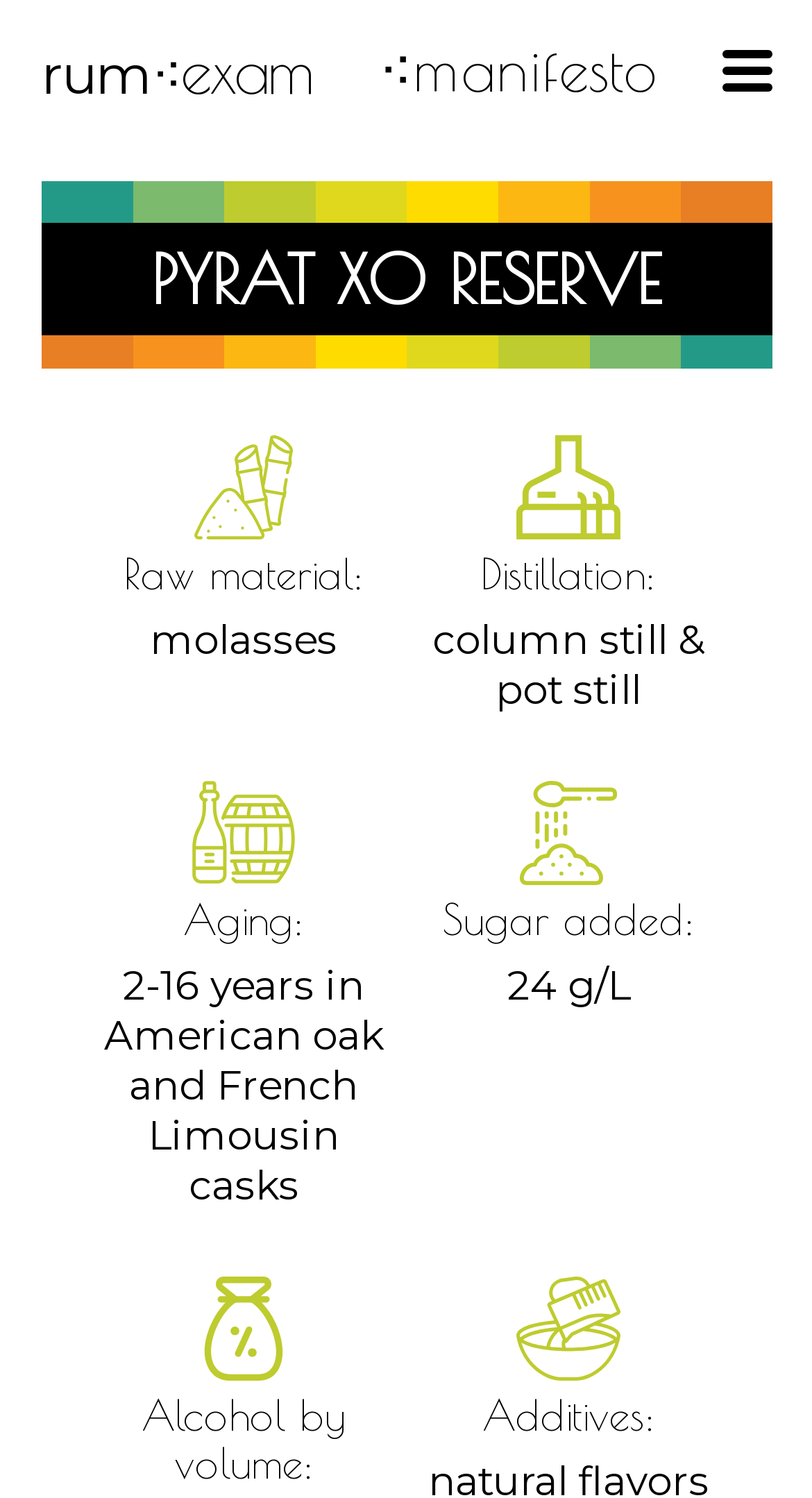Offer a comprehensive description of the webpage’s content and structure.

The webpage is about Pyrat XO Reserve, a blended modernist rum from Guyana, representing the British style. At the top, there are three links: "rum⁖exam" and "⁖manifesto" on the left, and "PYRAT XO RESERVE" on the left side of the page, which is also a heading. A button is located on the top right corner.

Below the top section, there are three columns of information. The left column contains three images with corresponding text: "raw material" with the text "Raw material: molasses", "aging" with the text "Aging: 2-16 years in American oak and French Limousin casks", and "alcohol by volume" with the text "Alcohol by volume:". 

The middle column is empty. The right column contains three images with corresponding text: "distillation" with the text "Distillation: column still & pot still", "sugar added" with the text "Sugar added: 24 g/L", and "additives" with the text "Additives:".